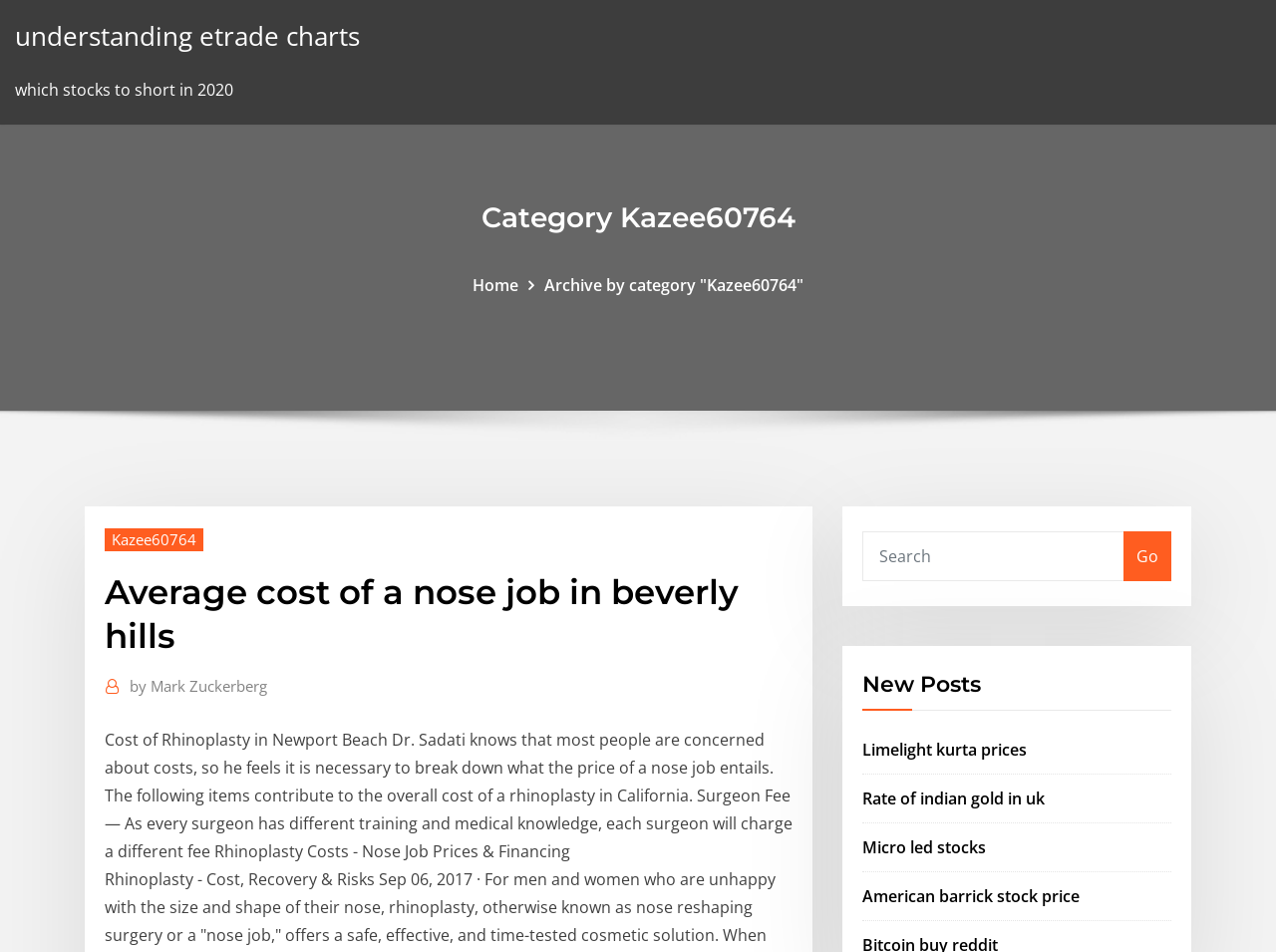What is the topic of the main article?
Using the image as a reference, give an elaborate response to the question.

I analyzed the heading element with the text 'Average cost of a nose job in beverly hills' and the subsequent paragraph which discusses the cost of rhinoplasty, leading me to conclude that the topic of the main article is the cost of rhinoplasty.